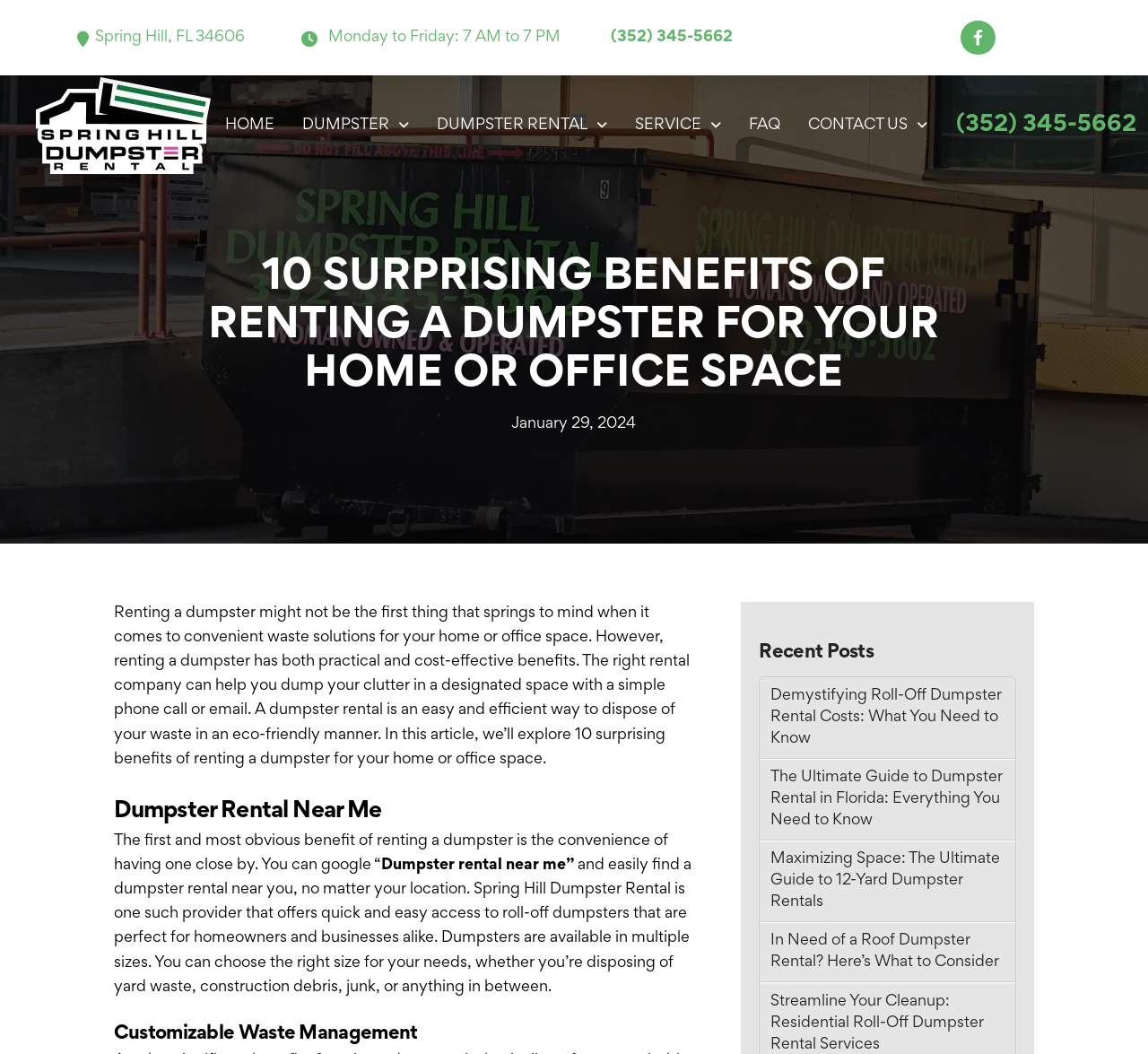Pinpoint the bounding box coordinates of the area that must be clicked to complete this instruction: "Click the 'DUMPSTER RENTAL' link".

[0.368, 0.071, 0.541, 0.167]